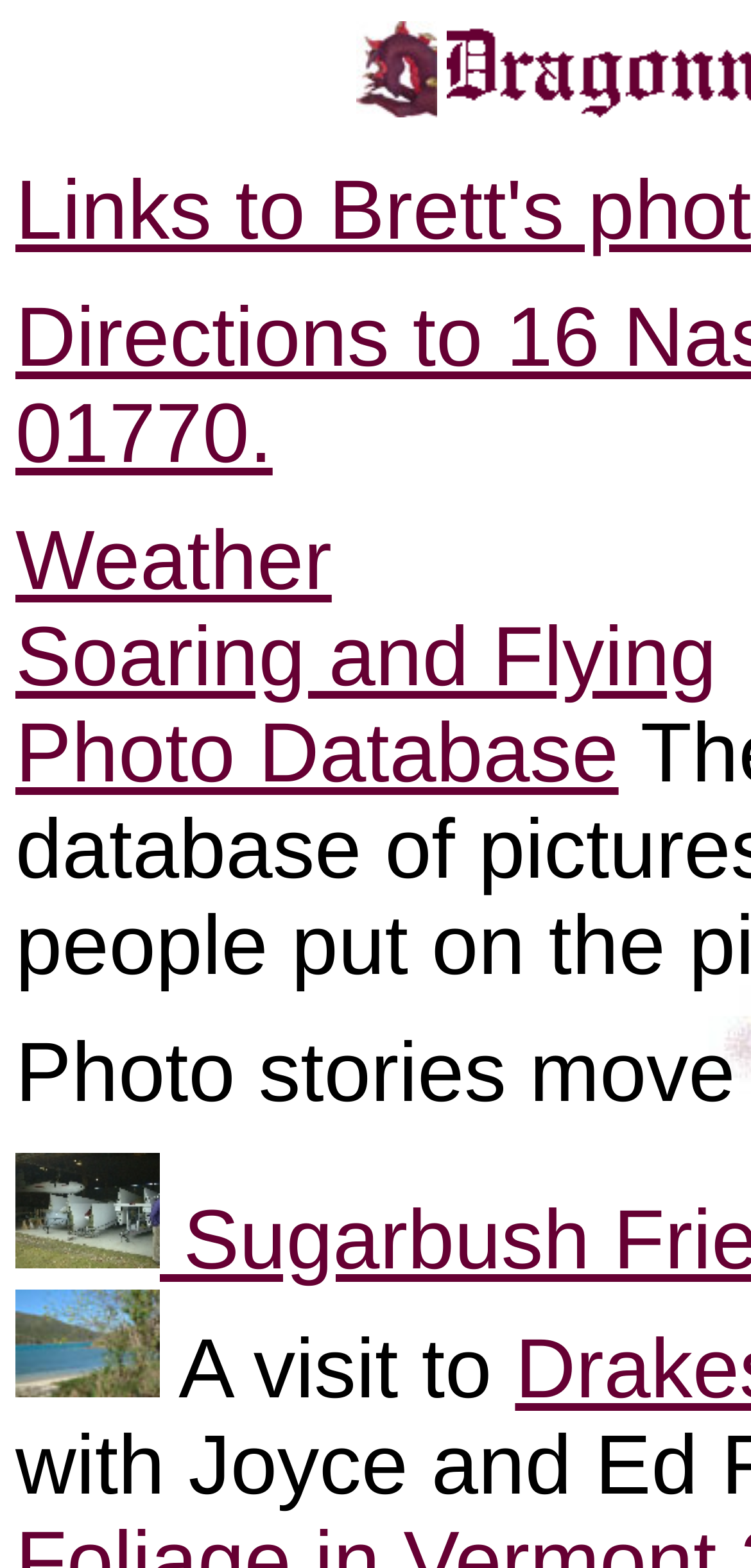Provide a brief response to the question below using a single word or phrase: 
How many images are on the webpage?

3